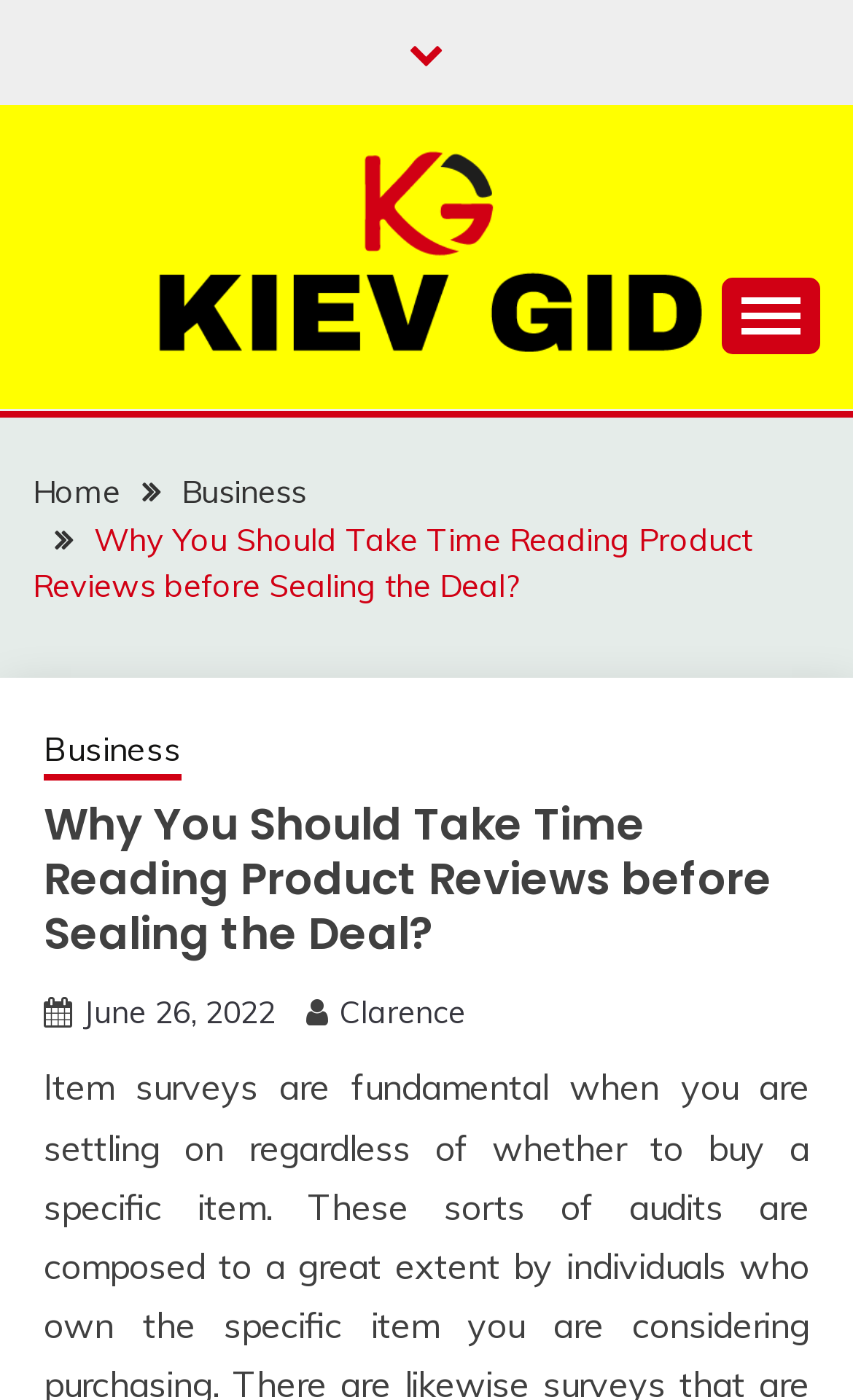Find and specify the bounding box coordinates that correspond to the clickable region for the instruction: "Share on WhatsApp".

None